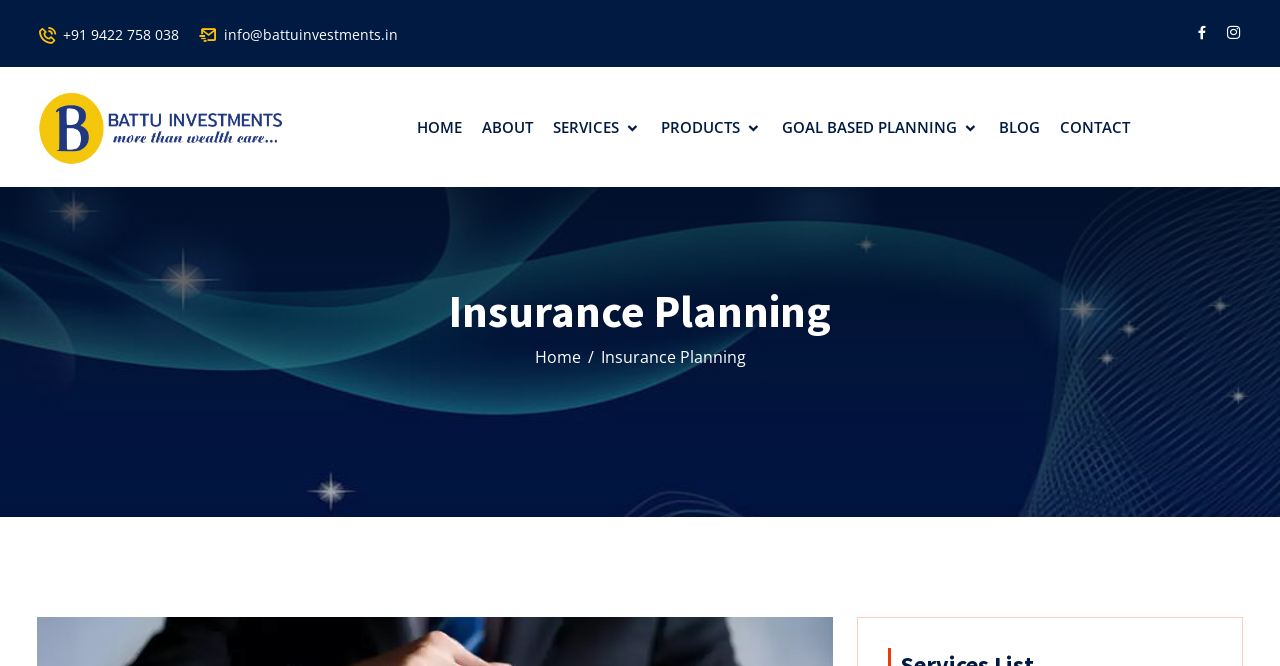Identify the bounding box coordinates for the element that needs to be clicked to fulfill this instruction: "Call the insurance advisor". Provide the coordinates in the format of four float numbers between 0 and 1: [left, top, right, bottom].

[0.049, 0.036, 0.14, 0.068]